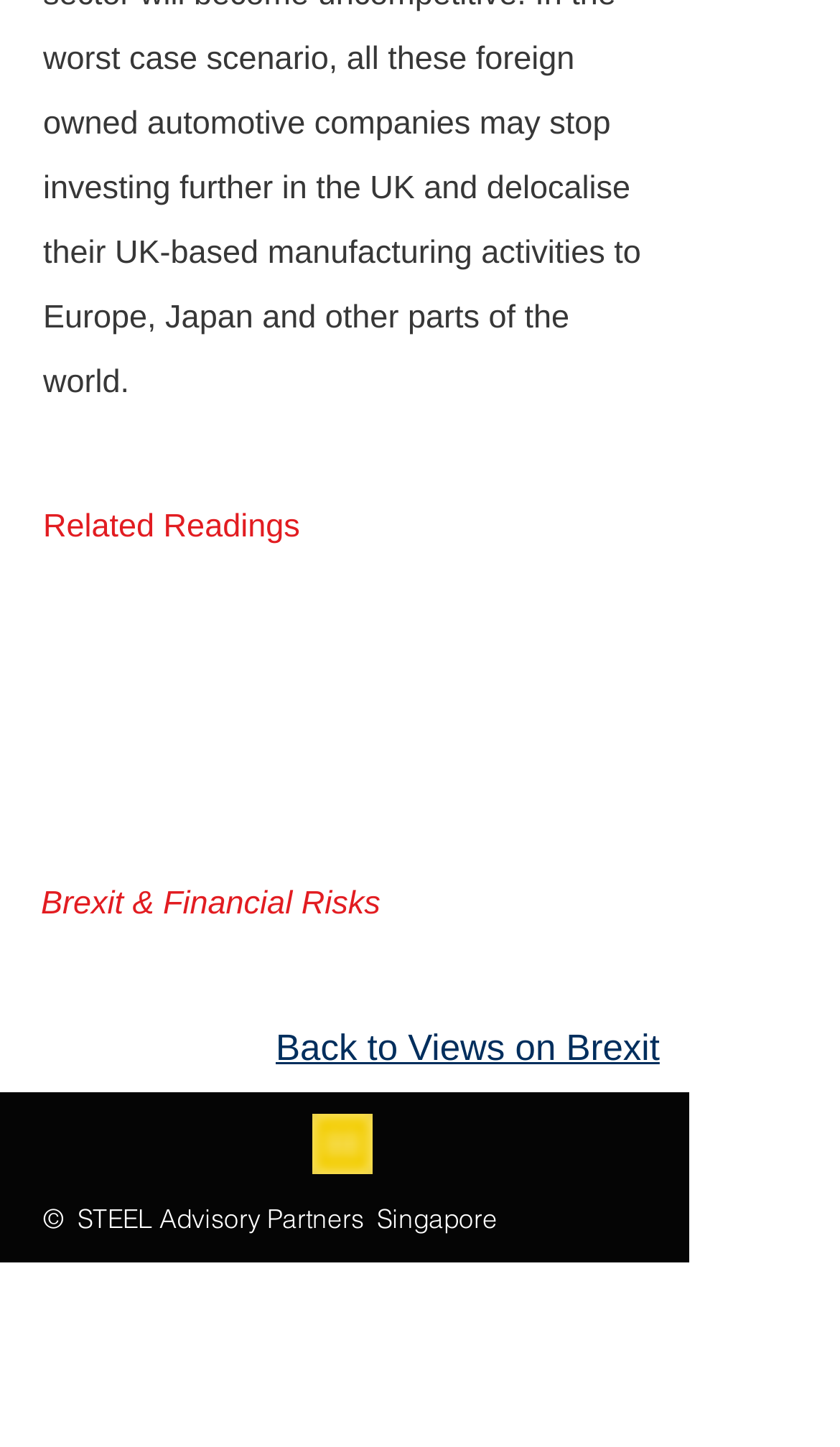Where is the 'Back to Views on Brexit' link located?
Please answer the question as detailed as possible based on the image.

The 'Back to Views on Brexit' link is a link element with a heading element as its parent, and its y1 coordinate is 0.709, which is greater than the y1 coordinate of the second heading, so it is located below the second heading.